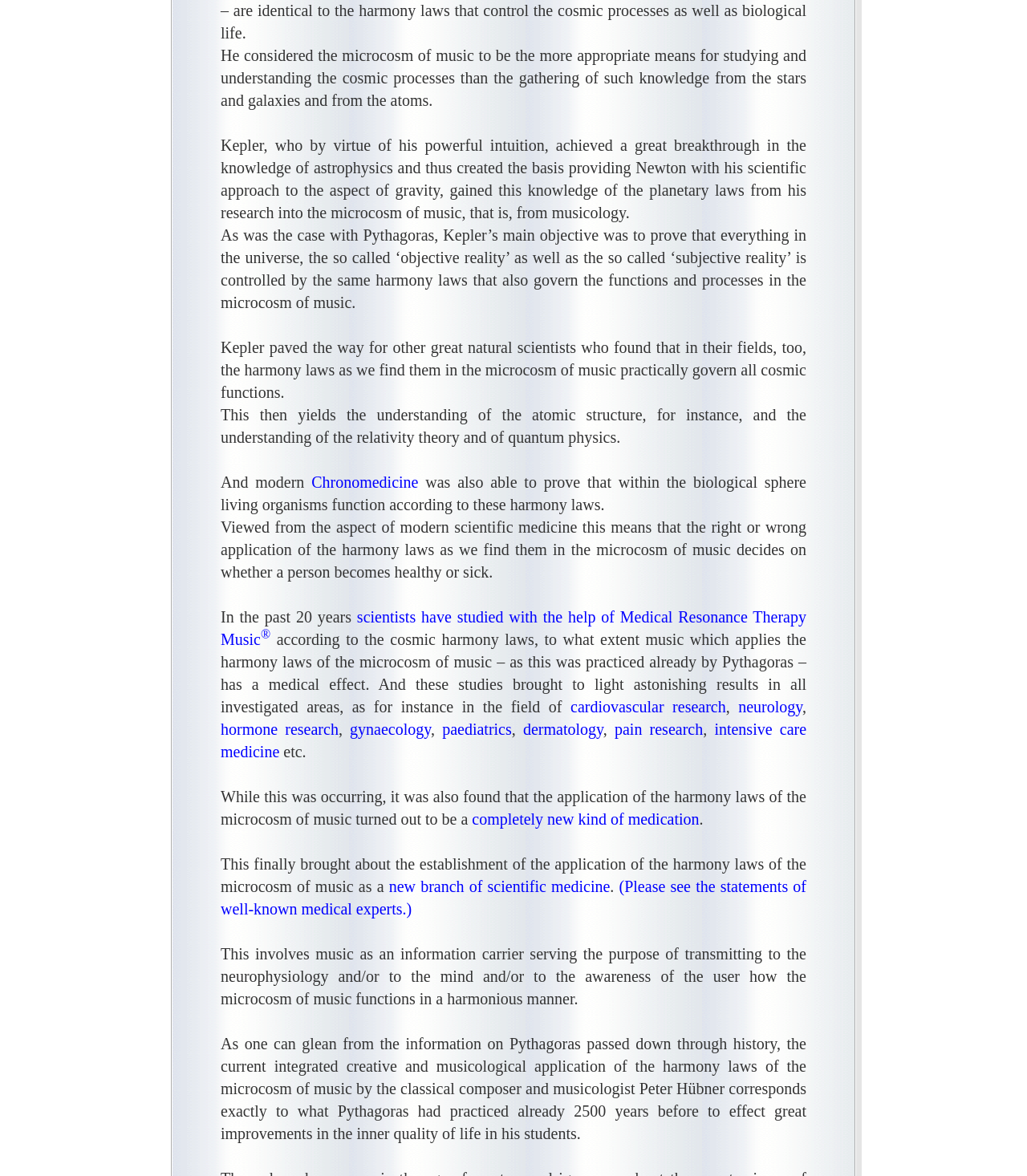Kindly provide the bounding box coordinates of the section you need to click on to fulfill the given instruction: "View the statements of well-known medical experts".

[0.215, 0.746, 0.785, 0.78]